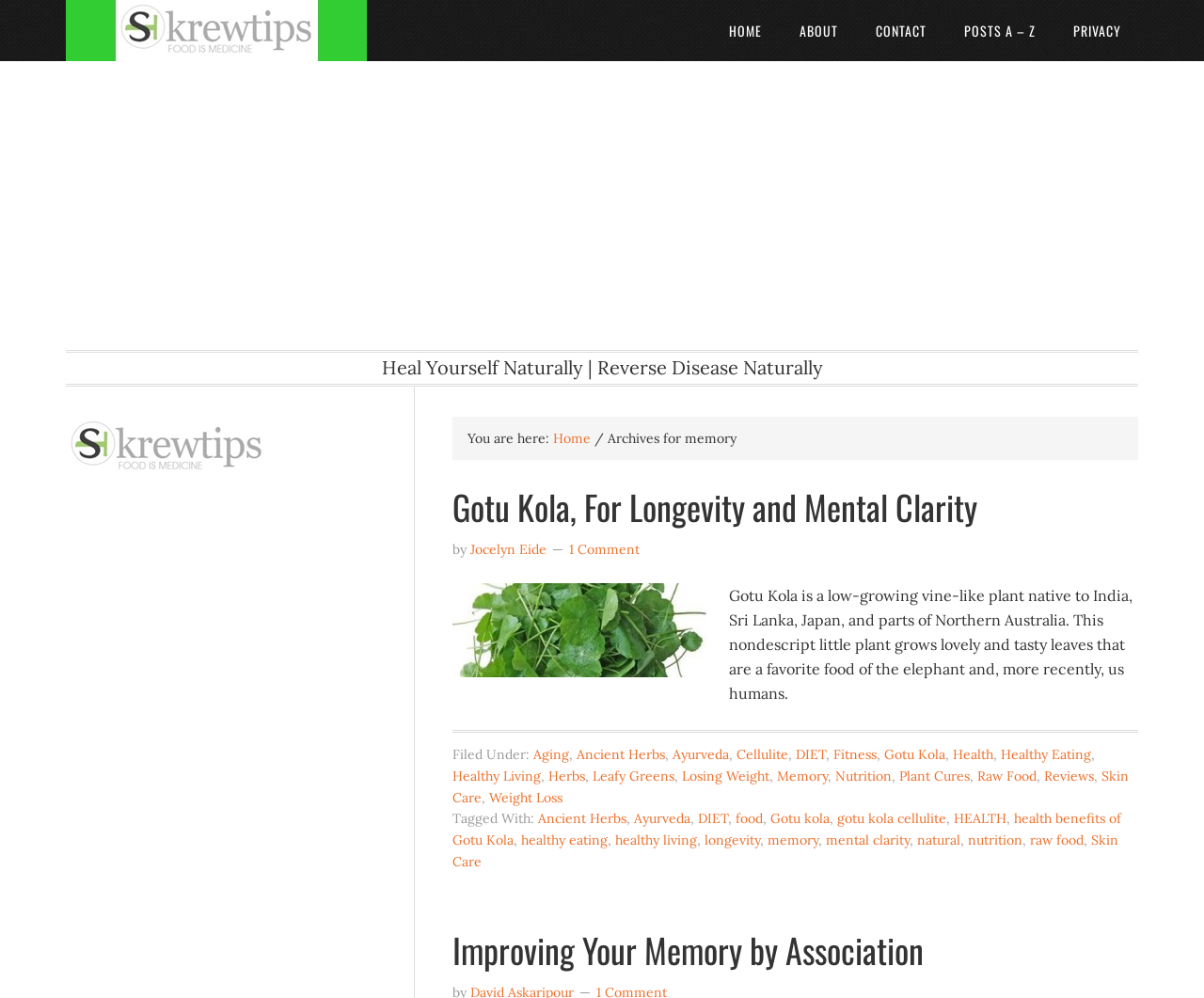What categories is the article filed under?
Answer with a single word or phrase by referring to the visual content.

Aging, Ancient Herbs, Ayurveda, etc.